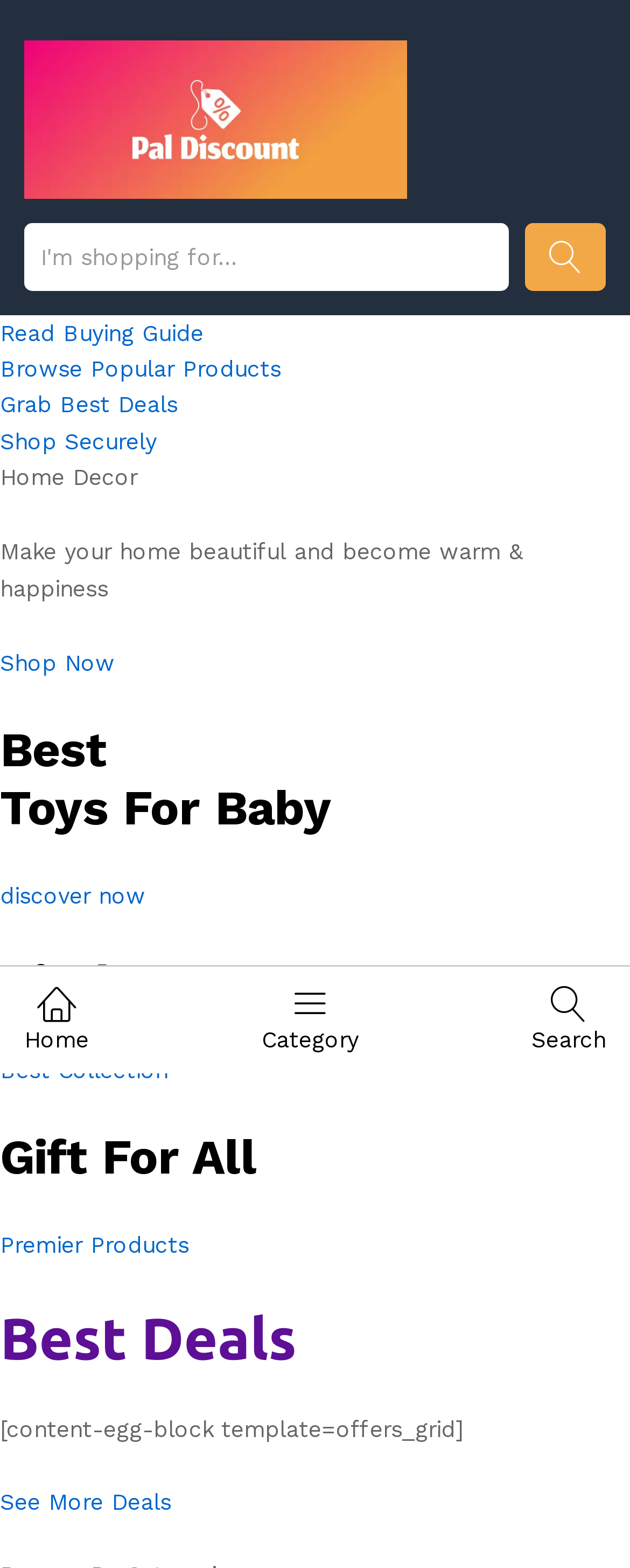Determine the bounding box coordinates of the clickable region to carry out the instruction: "Discover best toys for baby".

[0.0, 0.563, 0.231, 0.579]